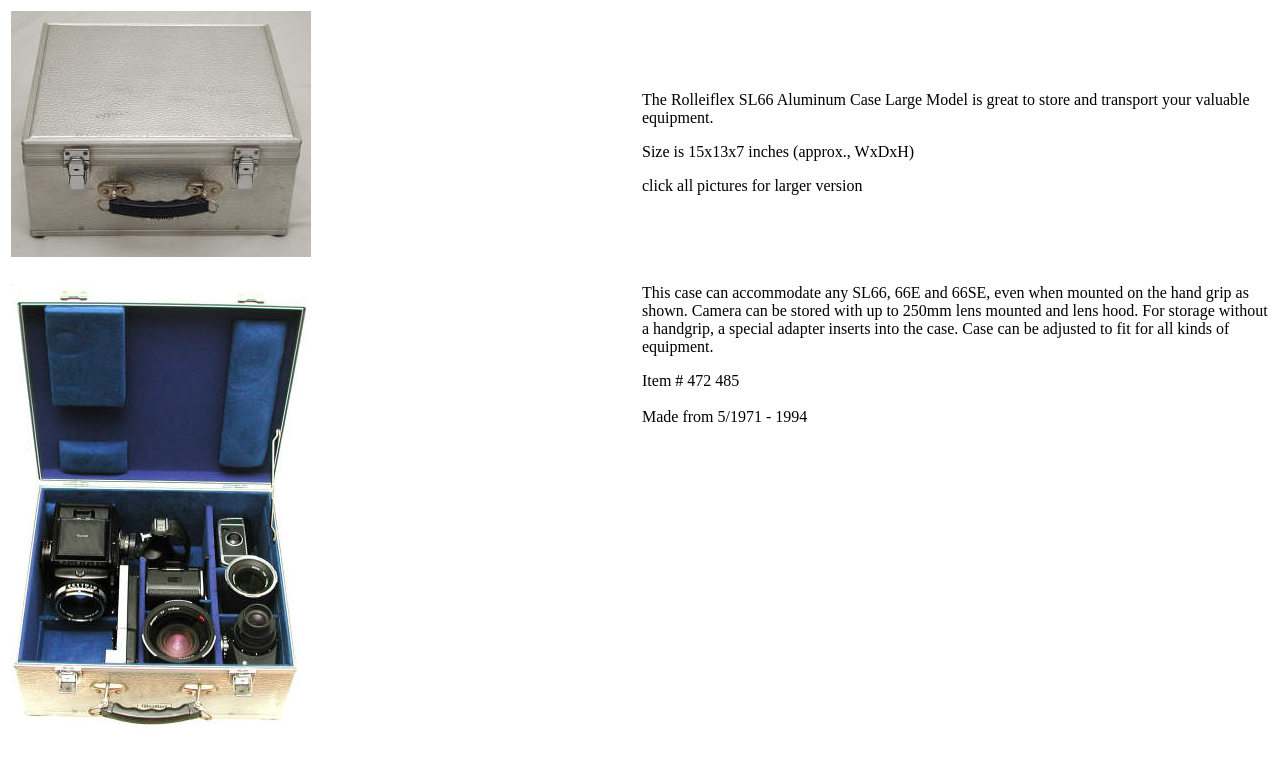What is the material of the case?
Answer the question with a detailed explanation, including all necessary information.

The title of the webpage and the text both mention 'Rolleiflex SL66 Aluminum Case' which implies that the case is made of aluminum.